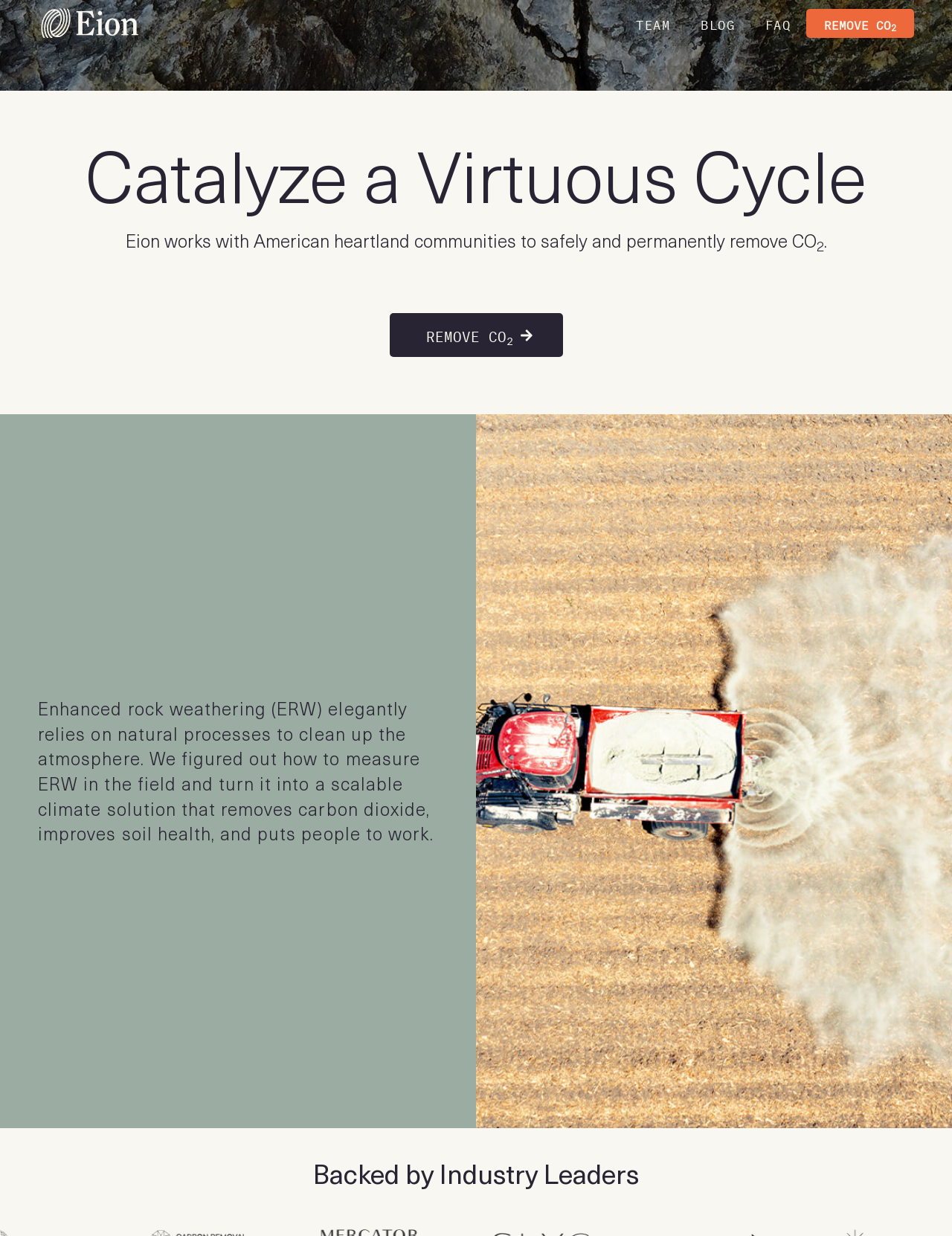Who backs Eion?
Answer the question with a single word or phrase by looking at the picture.

Industry Leaders